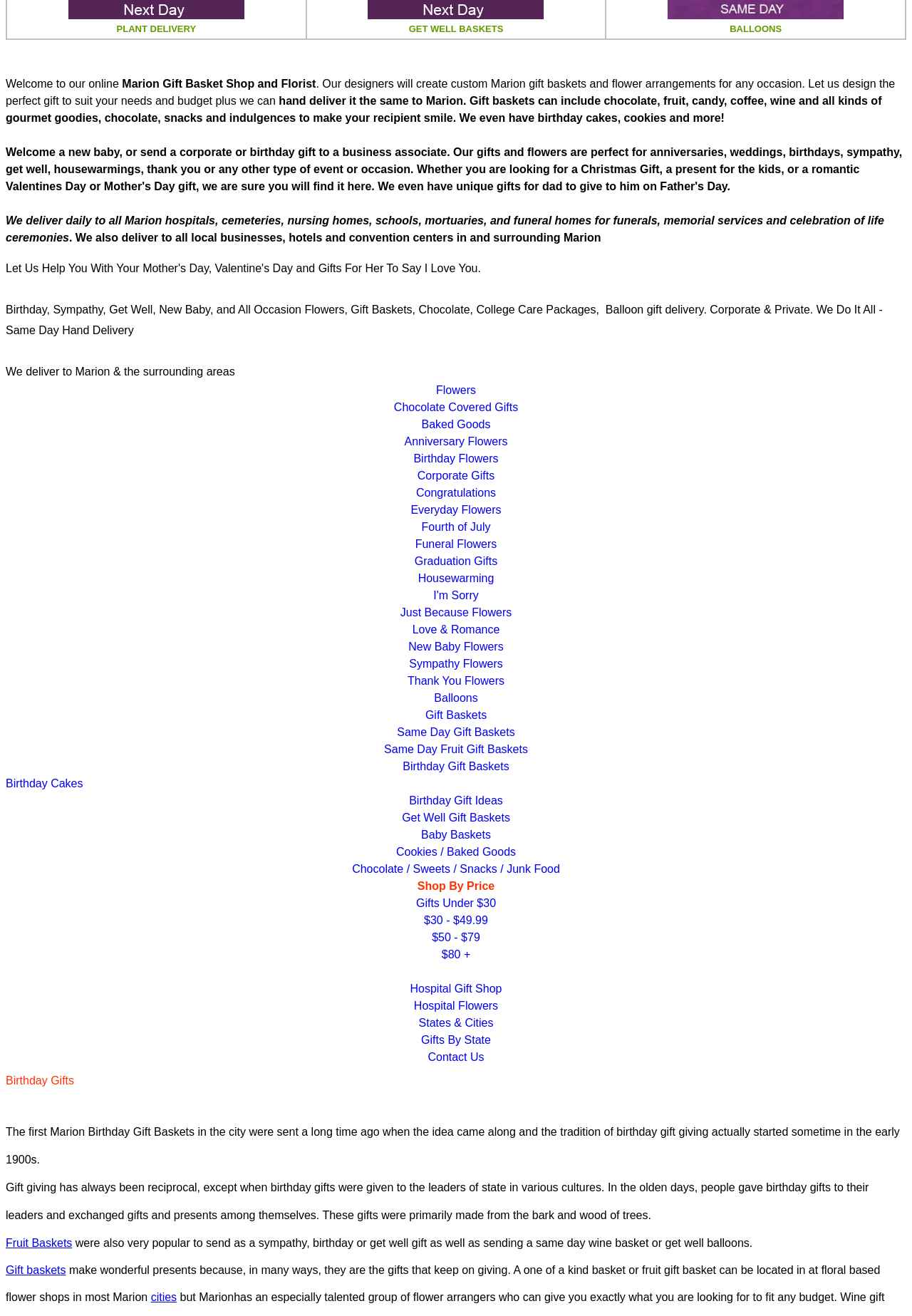Can gifts be delivered to hospitals?
Please provide a single word or phrase as your answer based on the screenshot.

Yes